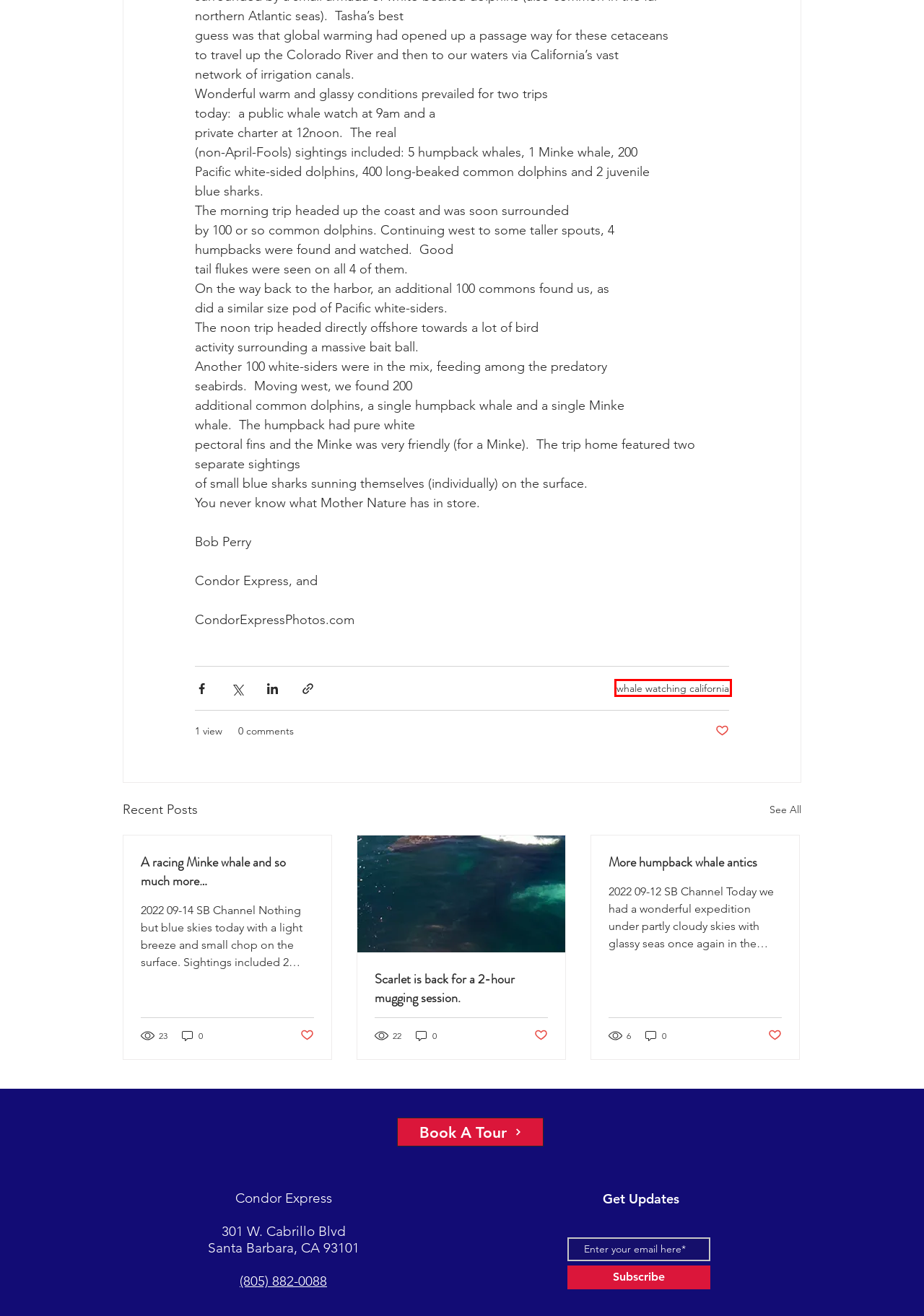Inspect the screenshot of a webpage with a red rectangle bounding box. Identify the webpage description that best corresponds to the new webpage after clicking the element inside the bounding box. Here are the candidates:
A. Whale Watching | Condor Express
B. whale watching california
C. bald eagle
D. A racing Minke whale and so much more…
E. More humpback whale antics
F. Scarlet is back for a 2-hour mugging session.
G. Condor Express Whale Watching - Online Booking Schedule
H. Condor Express | Santa Barbara Whale Watching

B